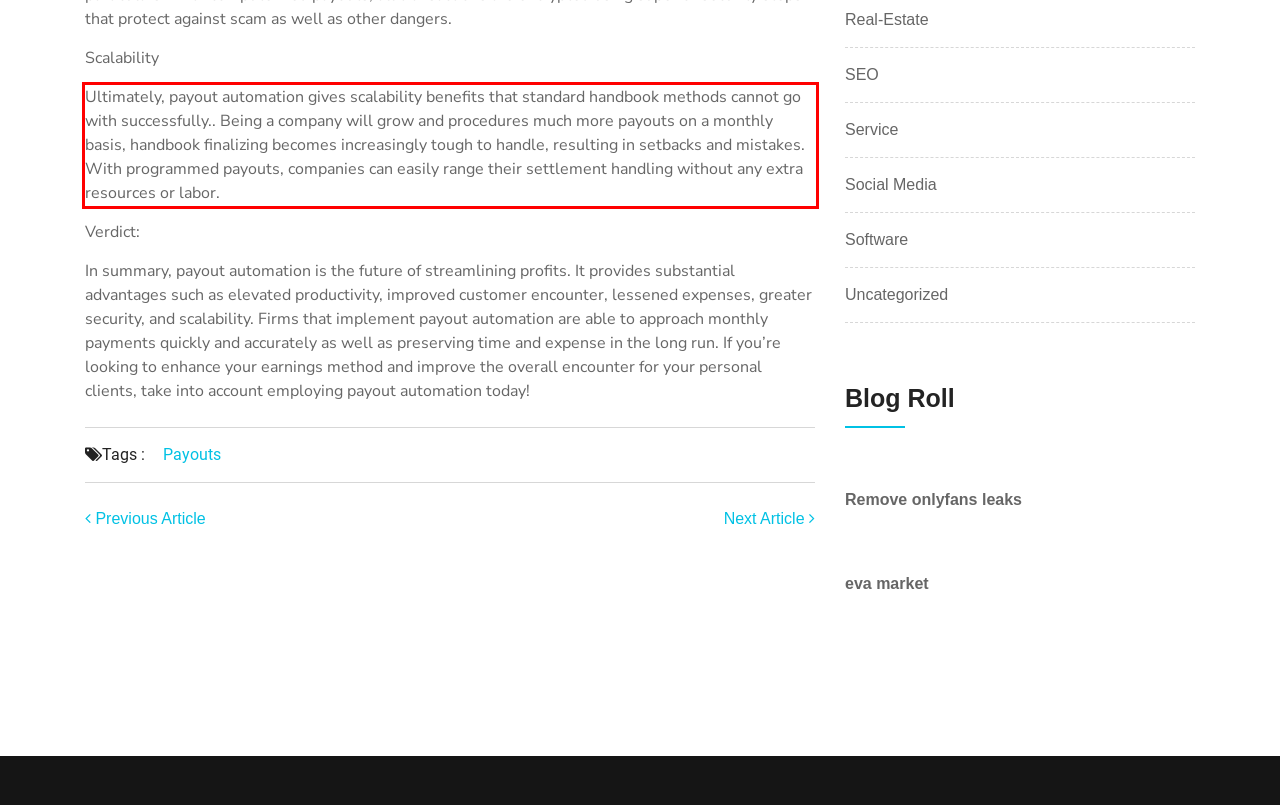You are provided with a screenshot of a webpage that includes a UI element enclosed in a red rectangle. Extract the text content inside this red rectangle.

Ultimately, payout automation gives scalability benefits that standard handbook methods cannot go with successfully.. Being a company will grow and procedures much more payouts on a monthly basis, handbook finalizing becomes increasingly tough to handle, resulting in setbacks and mistakes. With programmed payouts, companies can easily range their settlement handling without any extra resources or labor.